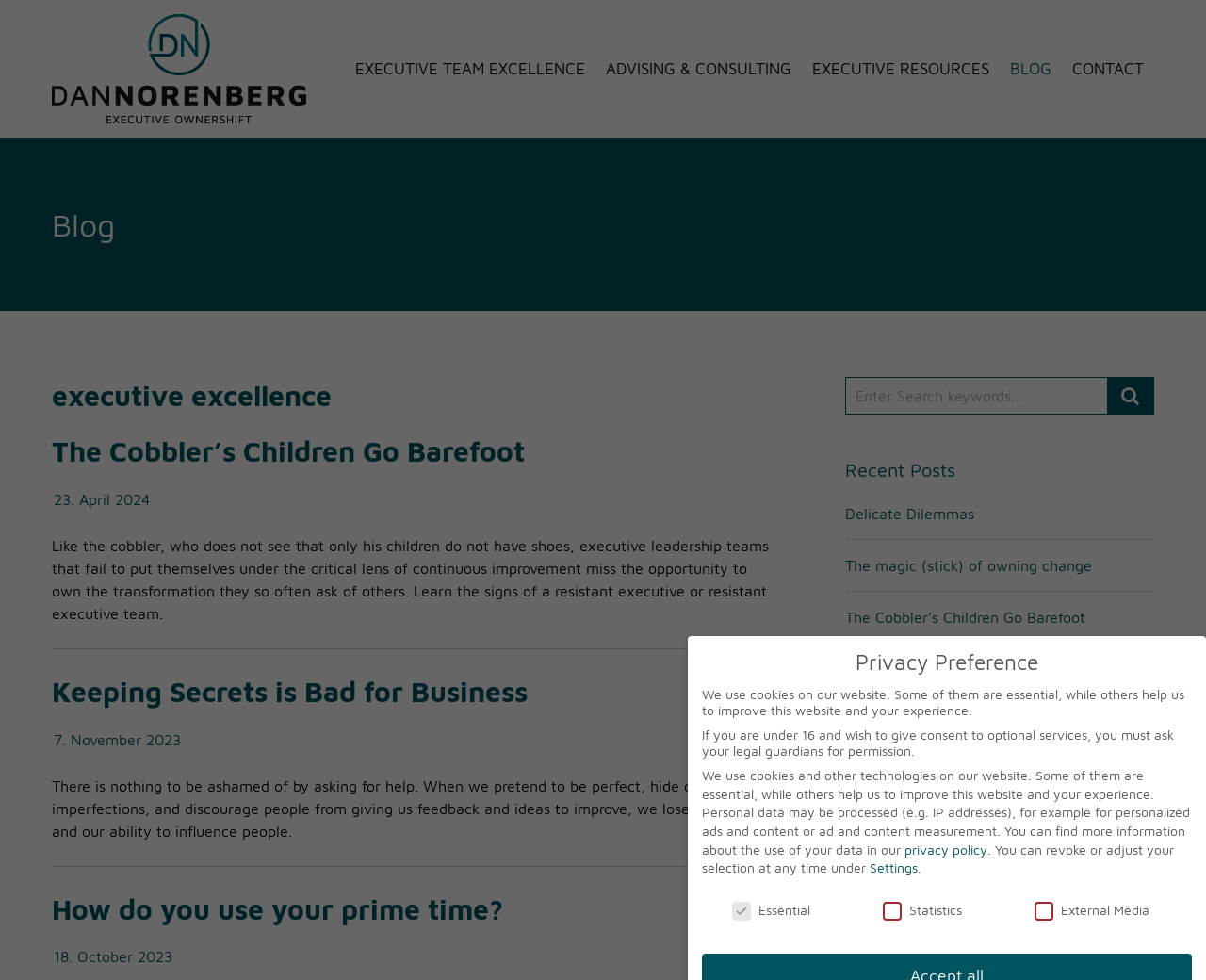Select the bounding box coordinates of the element I need to click to carry out the following instruction: "Click on the 'EXECUTIVE TEAM EXCELLENCE' link".

[0.286, 0.052, 0.494, 0.088]